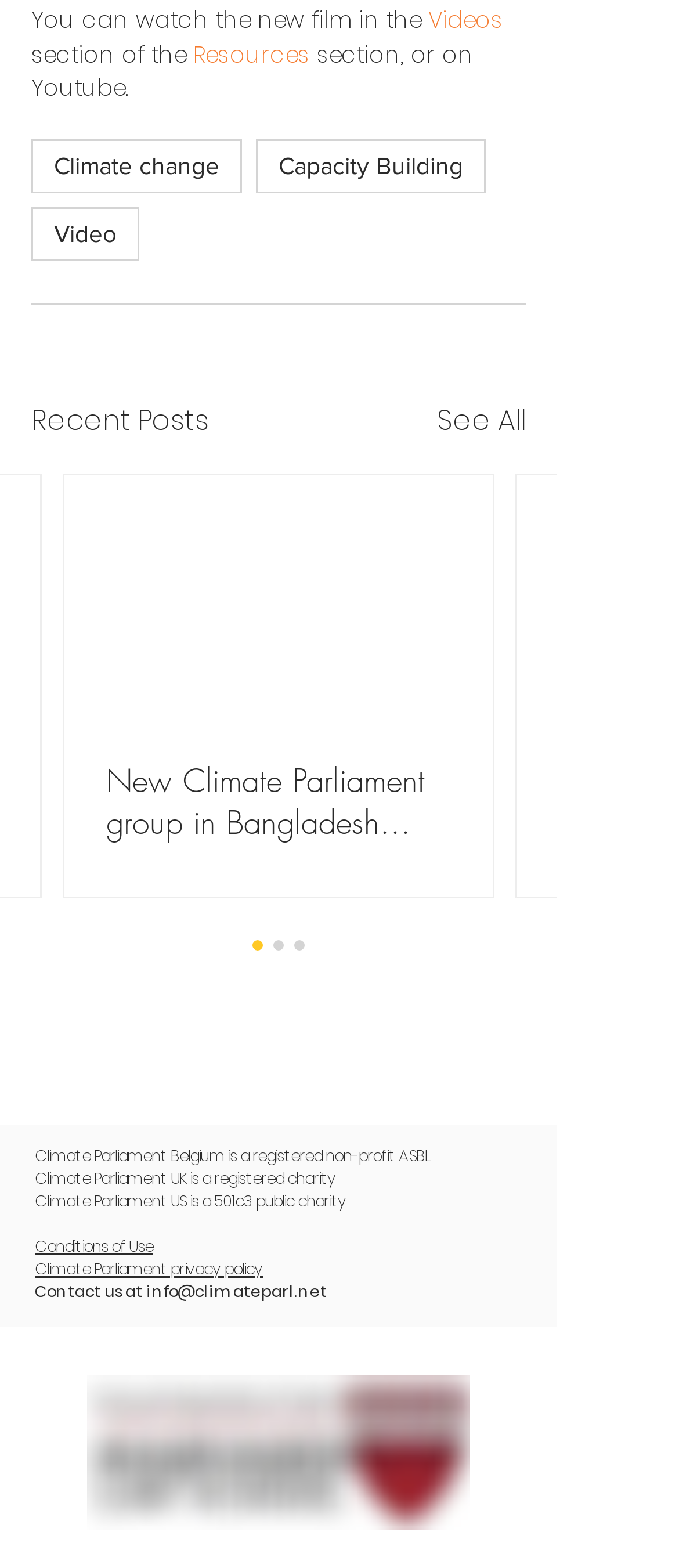How many countries have a Climate Parliament organization?
Respond to the question with a well-detailed and thorough answer.

I found mentions of Climate Parliament organizations in three countries: Belgium, UK, and US, which suggests that there are at least three countries with a Climate Parliament organization.